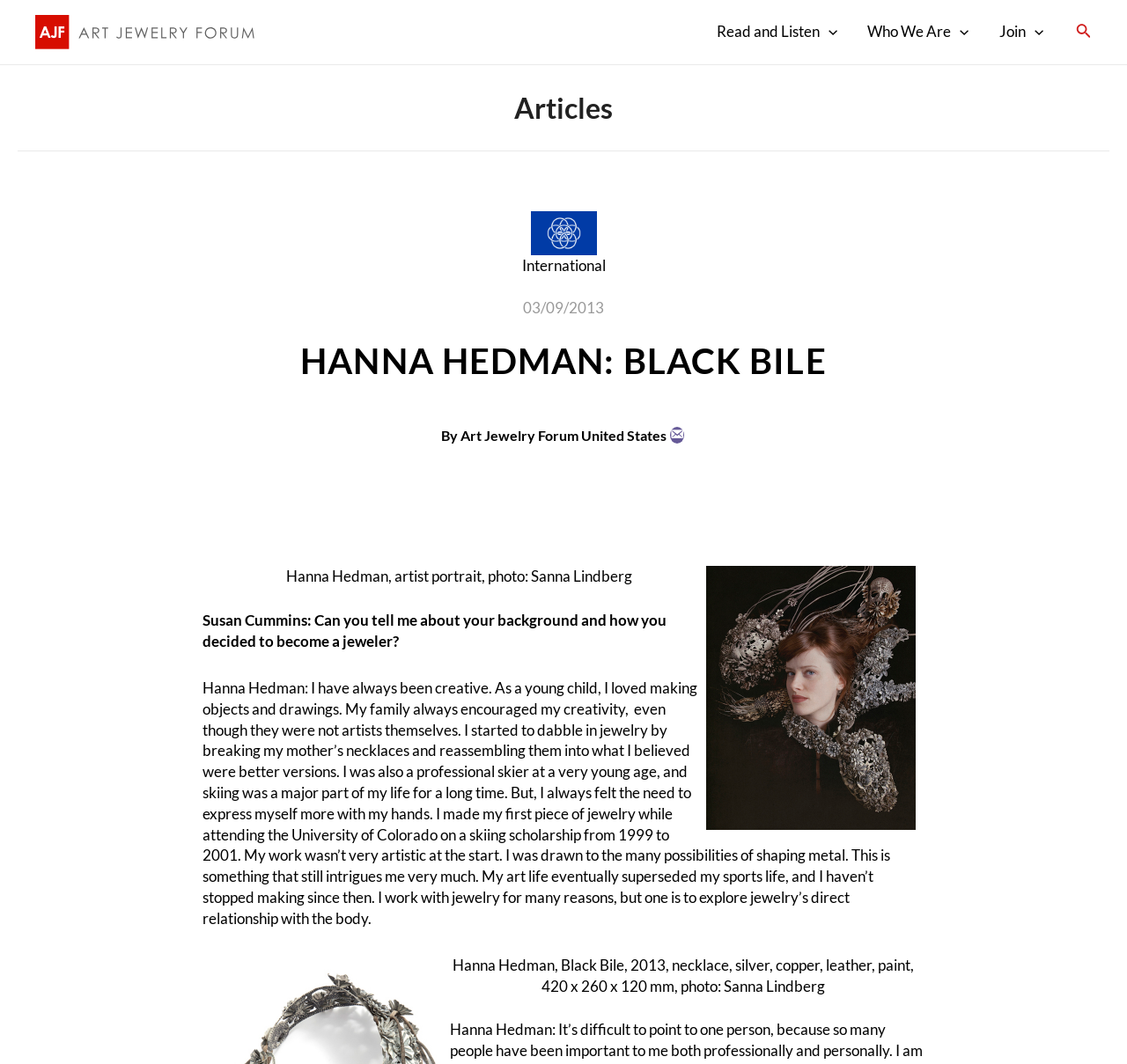Provide a brief response to the question below using a single word or phrase: 
What is the date of the article?

03/09/2013